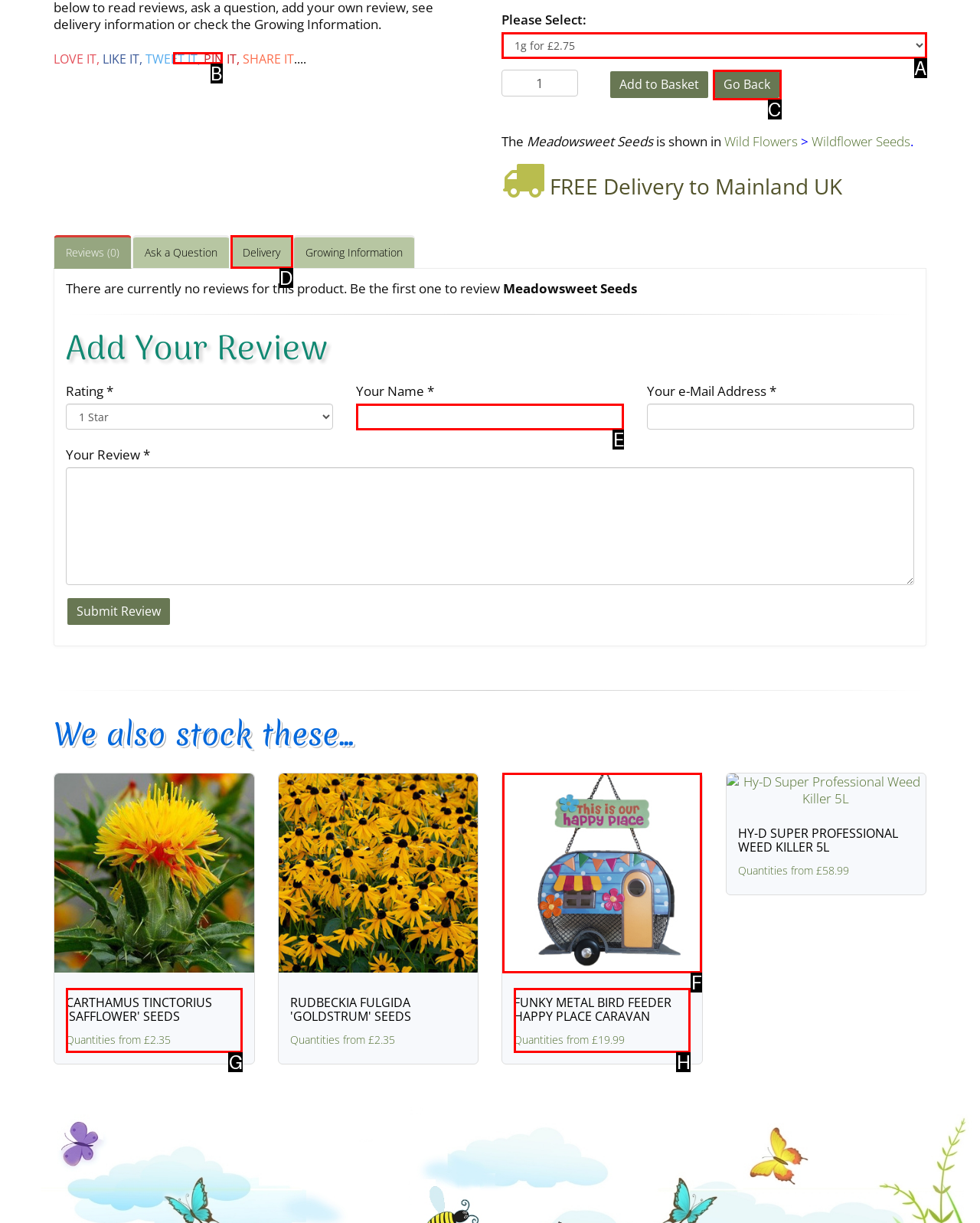Identify the HTML element that corresponds to the following description: parent_node: Your Name * name="name" Provide the letter of the best matching option.

E